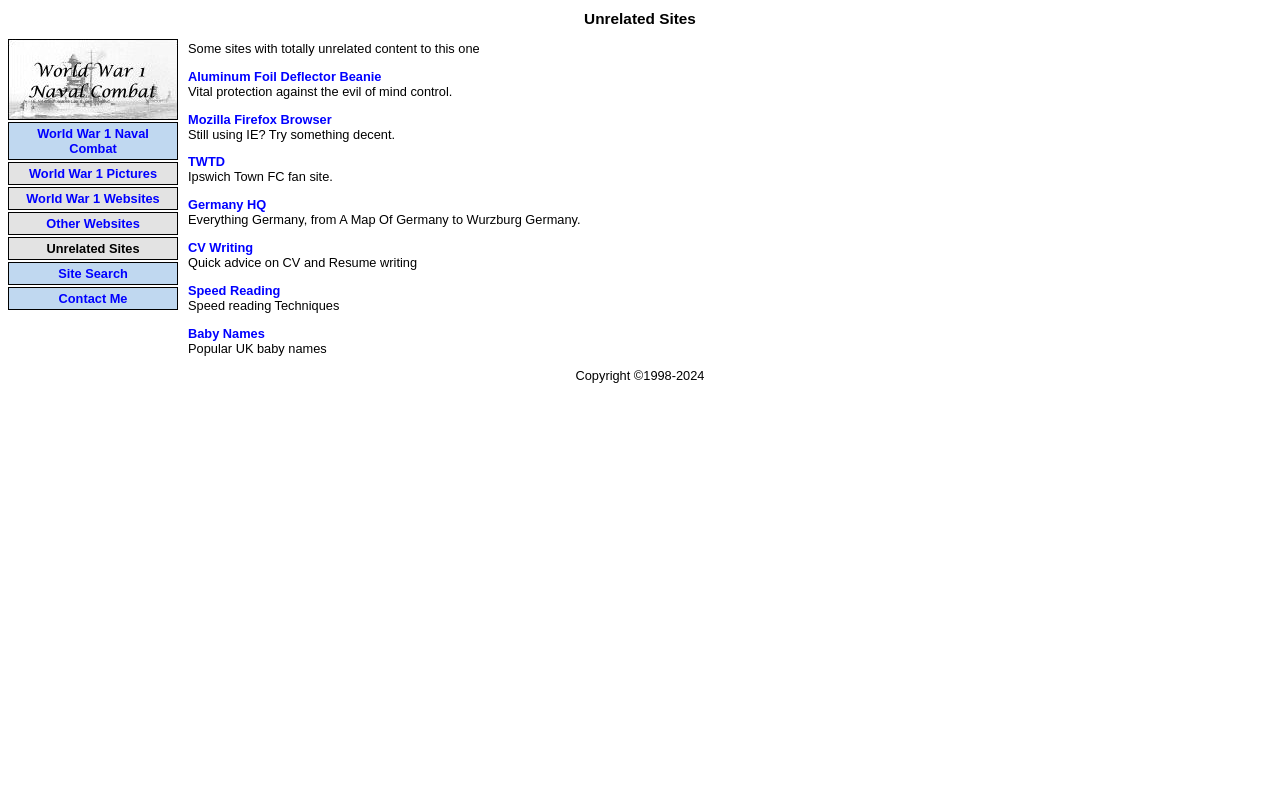Please provide a one-word or short phrase answer to the question:
What is the copyright year range of the website?

1998-2024